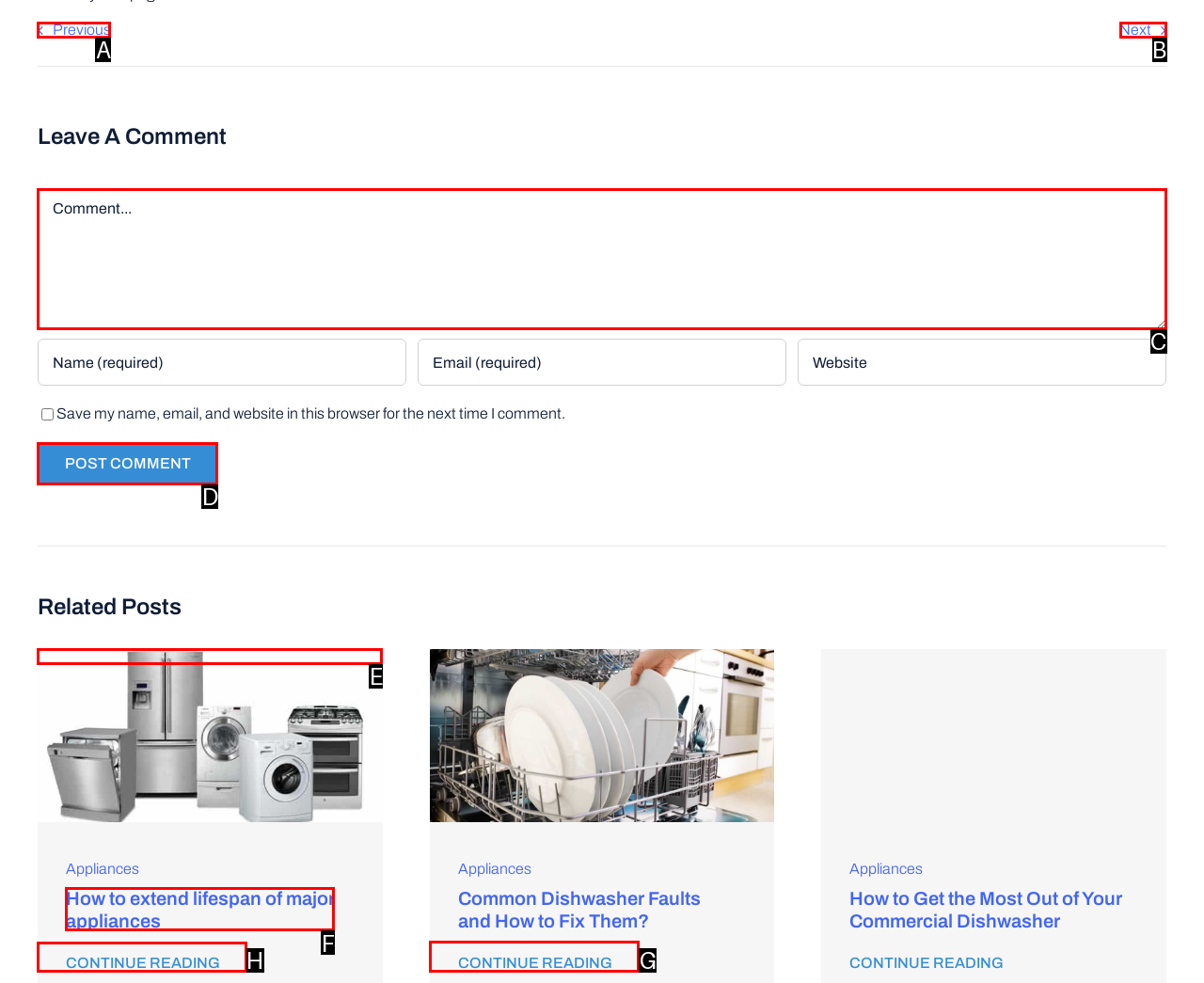Tell me the letter of the UI element I should click to accomplish the task: Click 'CONTINUE READING' based on the choices provided in the screenshot.

H